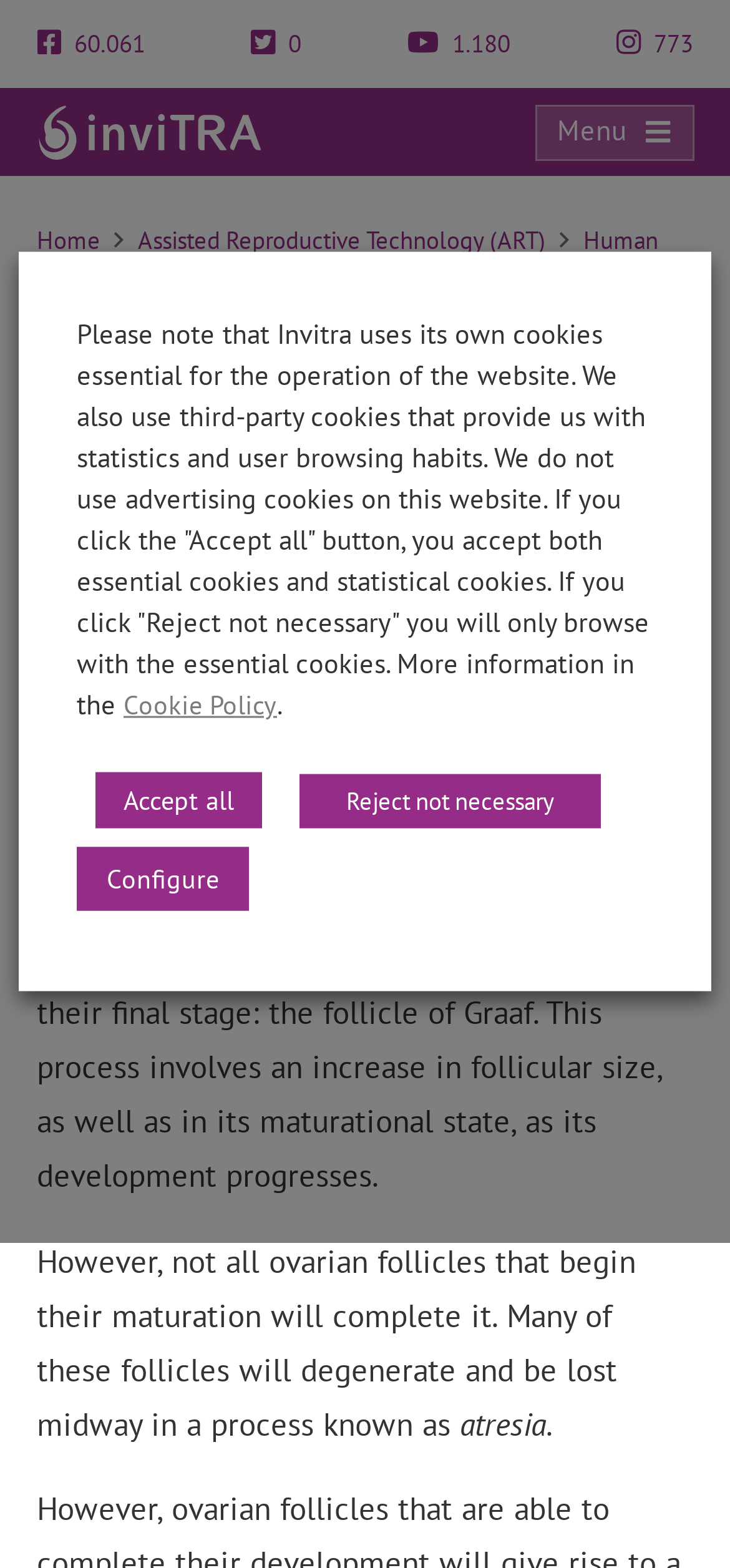Identify the bounding box coordinates of the region that should be clicked to execute the following instruction: "Visit Facebook".

None